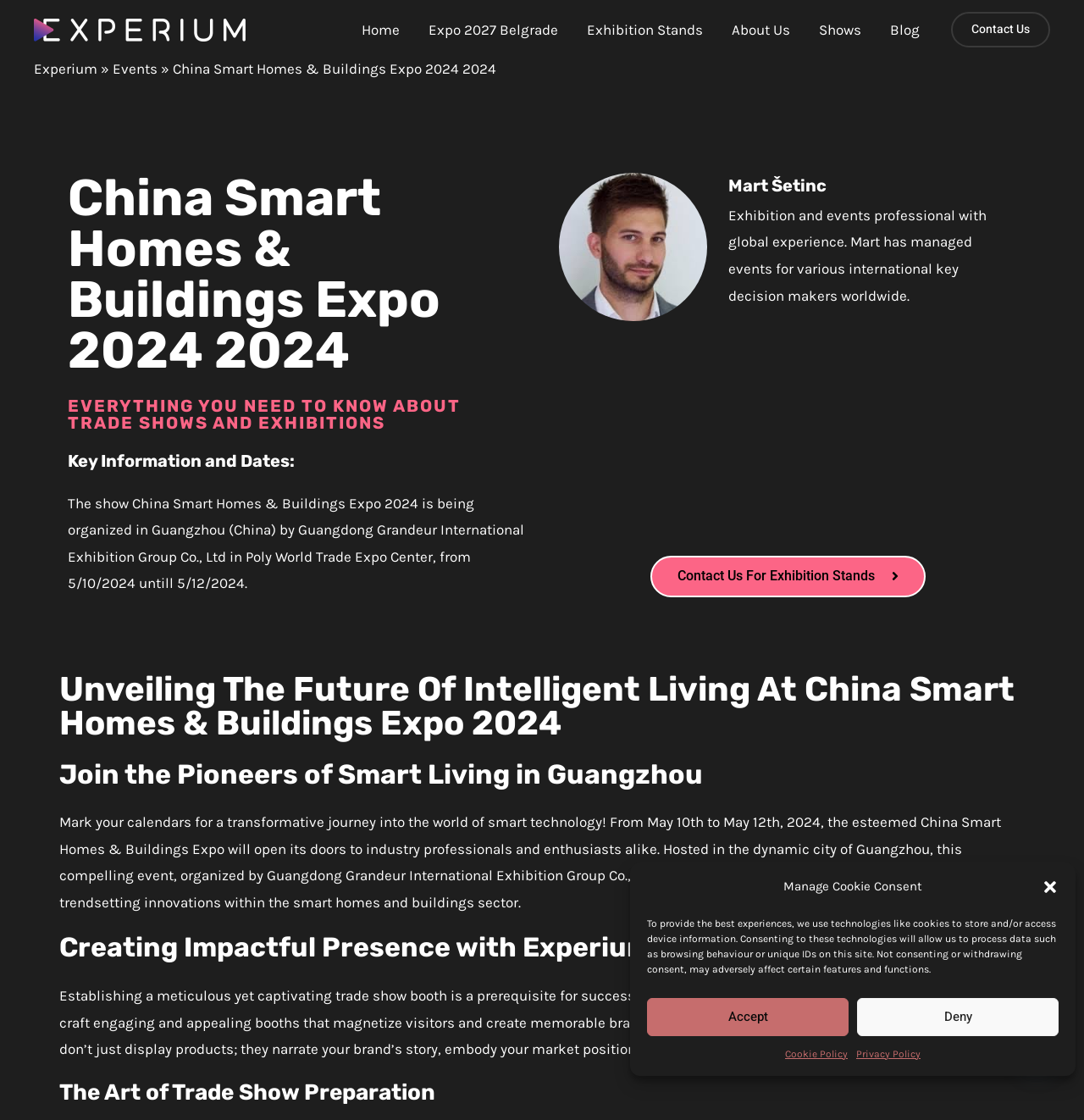Provide the bounding box coordinates for the specified HTML element described in this description: "Expo 2027 Belgrade". The coordinates should be four float numbers ranging from 0 to 1, in the format [left, top, right, bottom].

[0.382, 0.0, 0.528, 0.053]